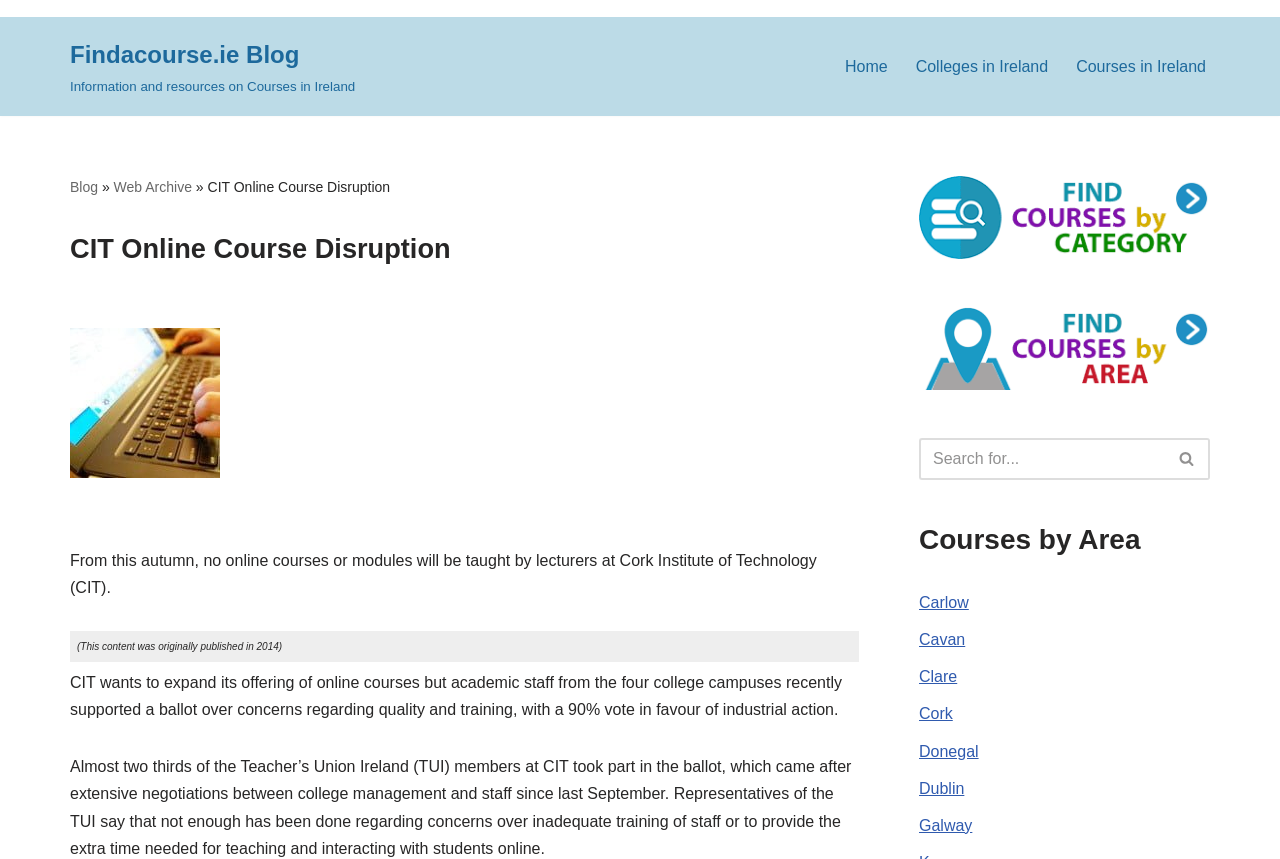Please identify the bounding box coordinates of the element's region that needs to be clicked to fulfill the following instruction: "Read the 'CIT Online Course Disruption' blog post". The bounding box coordinates should consist of four float numbers between 0 and 1, i.e., [left, top, right, bottom].

[0.055, 0.268, 0.671, 0.312]